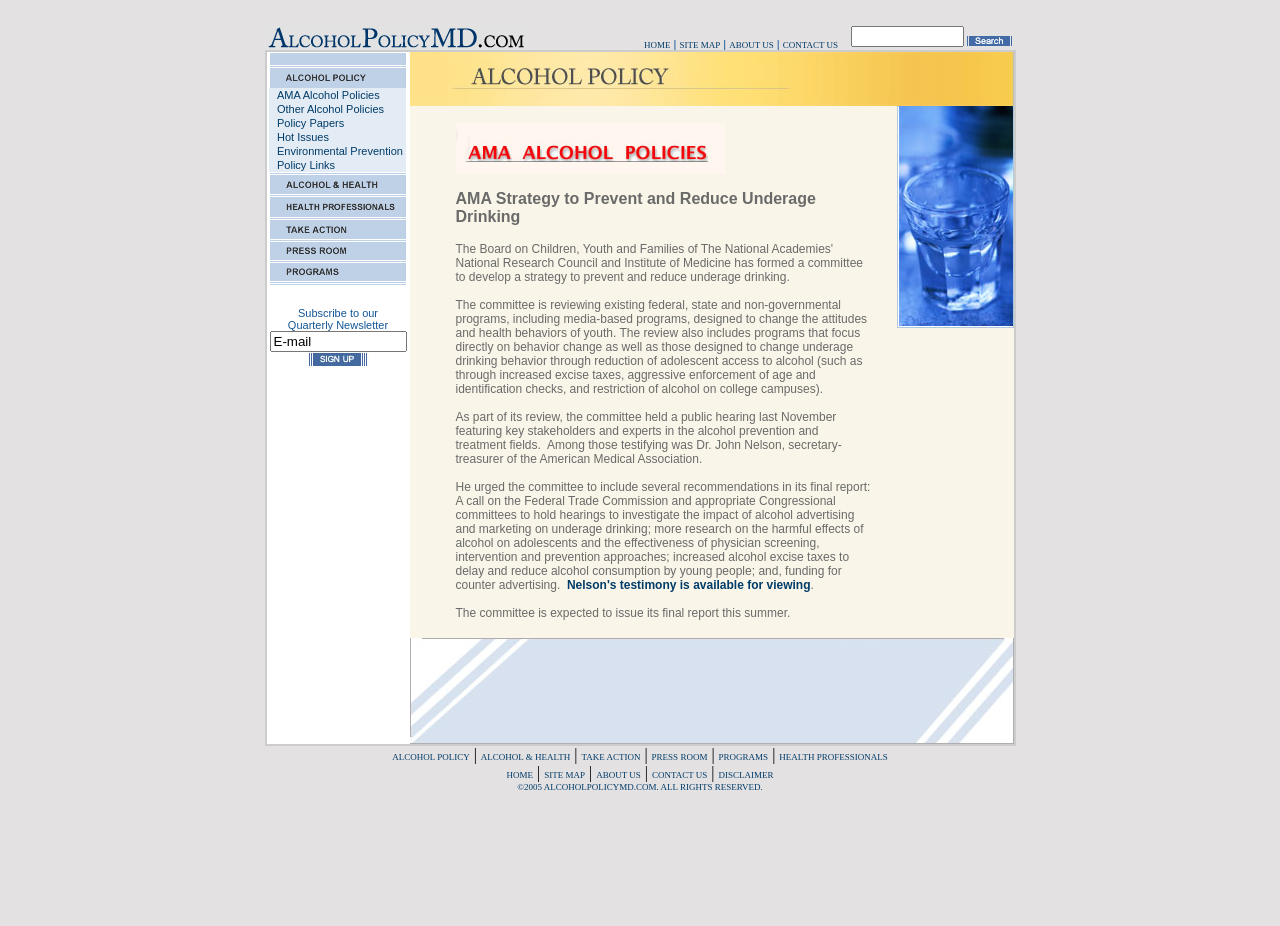Please study the image and answer the question comprehensively:
What are the main categories of alcohol policies?

The webpage lists several main categories of alcohol policies, including AMA Alcohol Policies, Other Alcohol Policies, Policy Papers, Hot Issues, Environmental Prevention, and Policy Links, which can be accessed by clicking on the corresponding links.